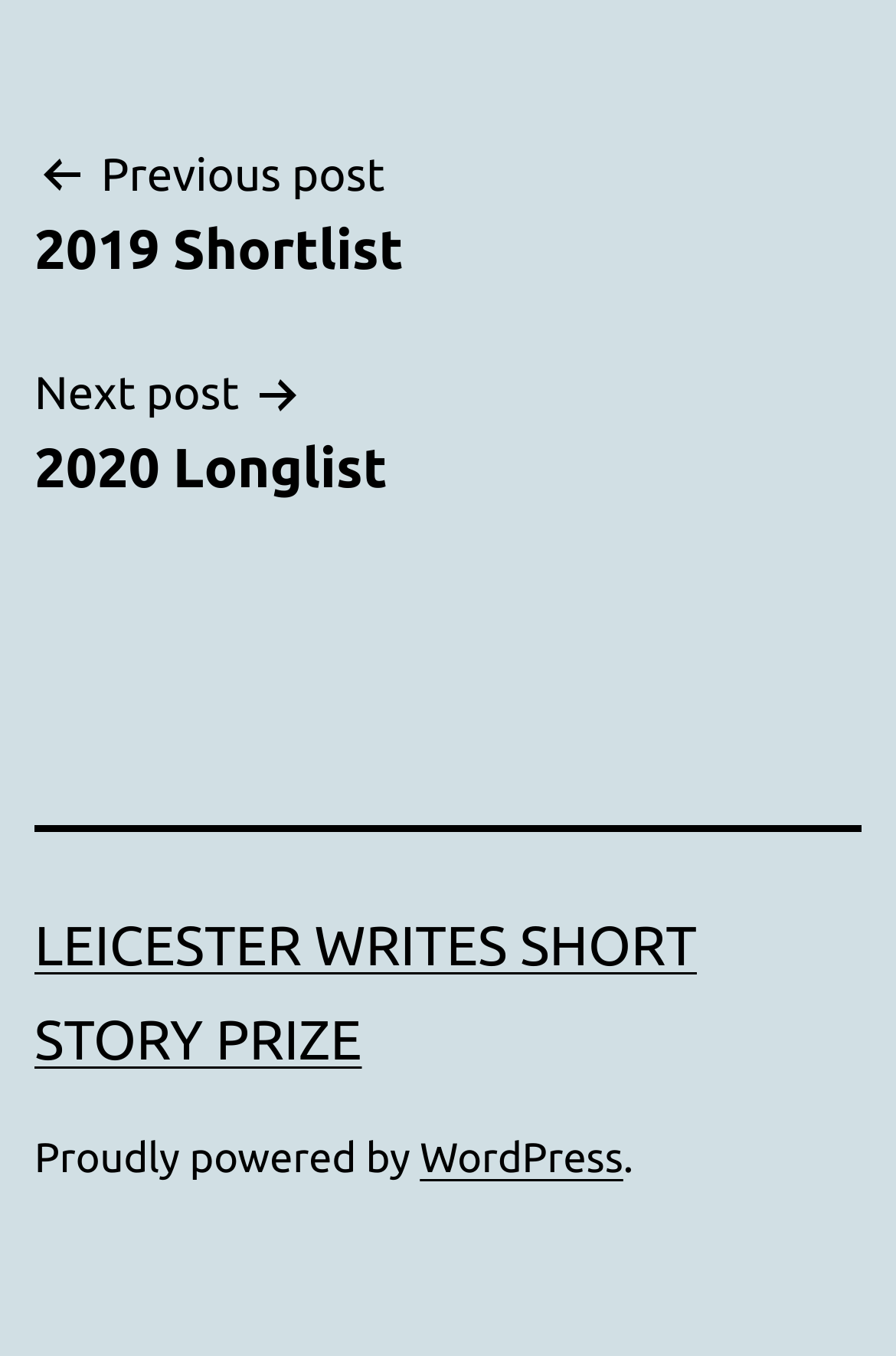Give a one-word or one-phrase response to the question:
What is the platform powering this website?

WordPress